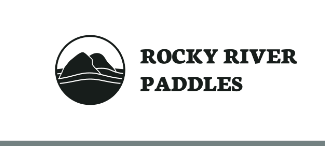Answer the question below using just one word or a short phrase: 
What is the tone conveyed by the use of bold, uppercase letters in the brand name?

Strength and clarity